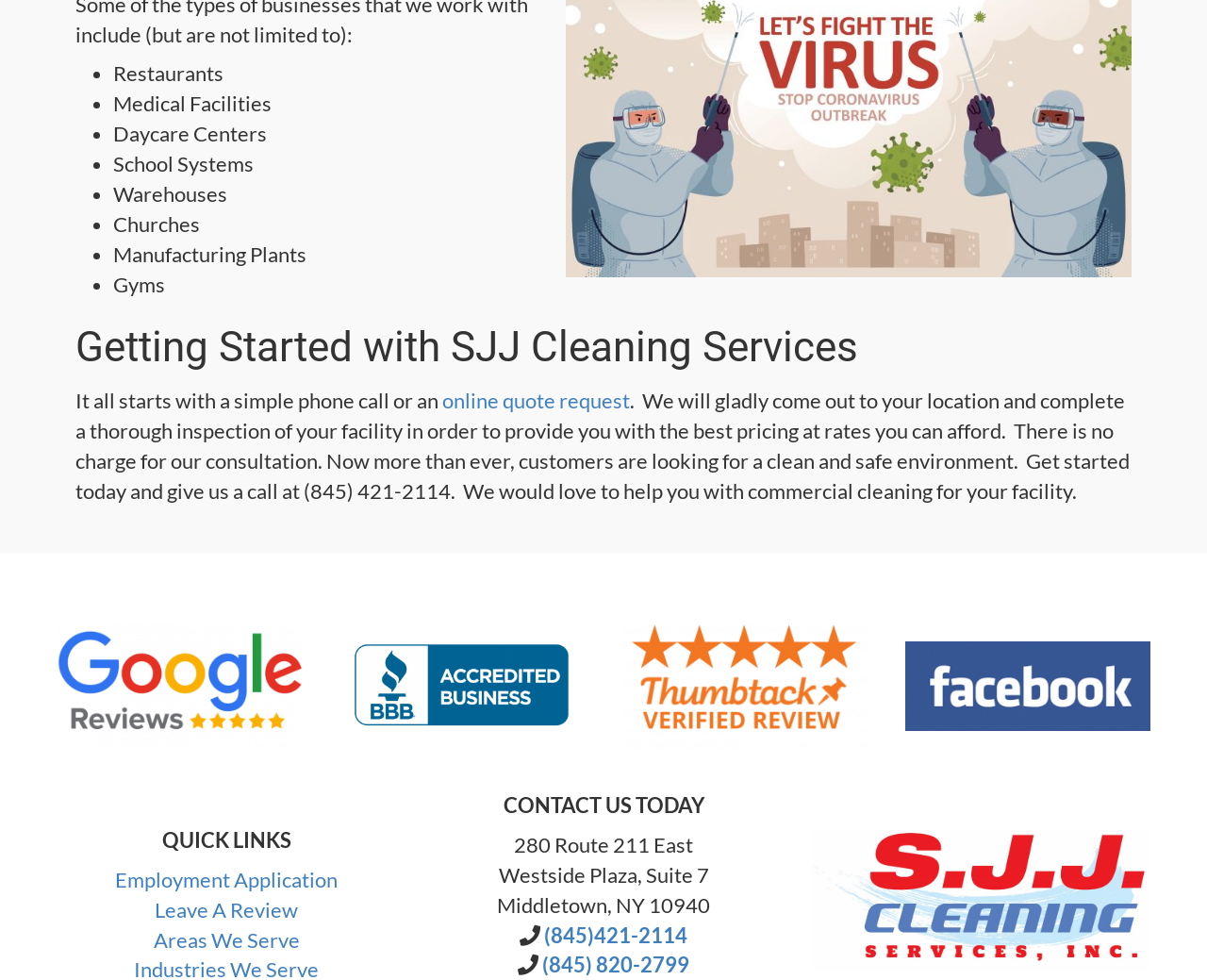Extract the bounding box coordinates for the HTML element that matches this description: "(845)421-2114". The coordinates should be four float numbers between 0 and 1, i.e., [left, top, right, bottom].

[0.451, 0.941, 0.57, 0.967]